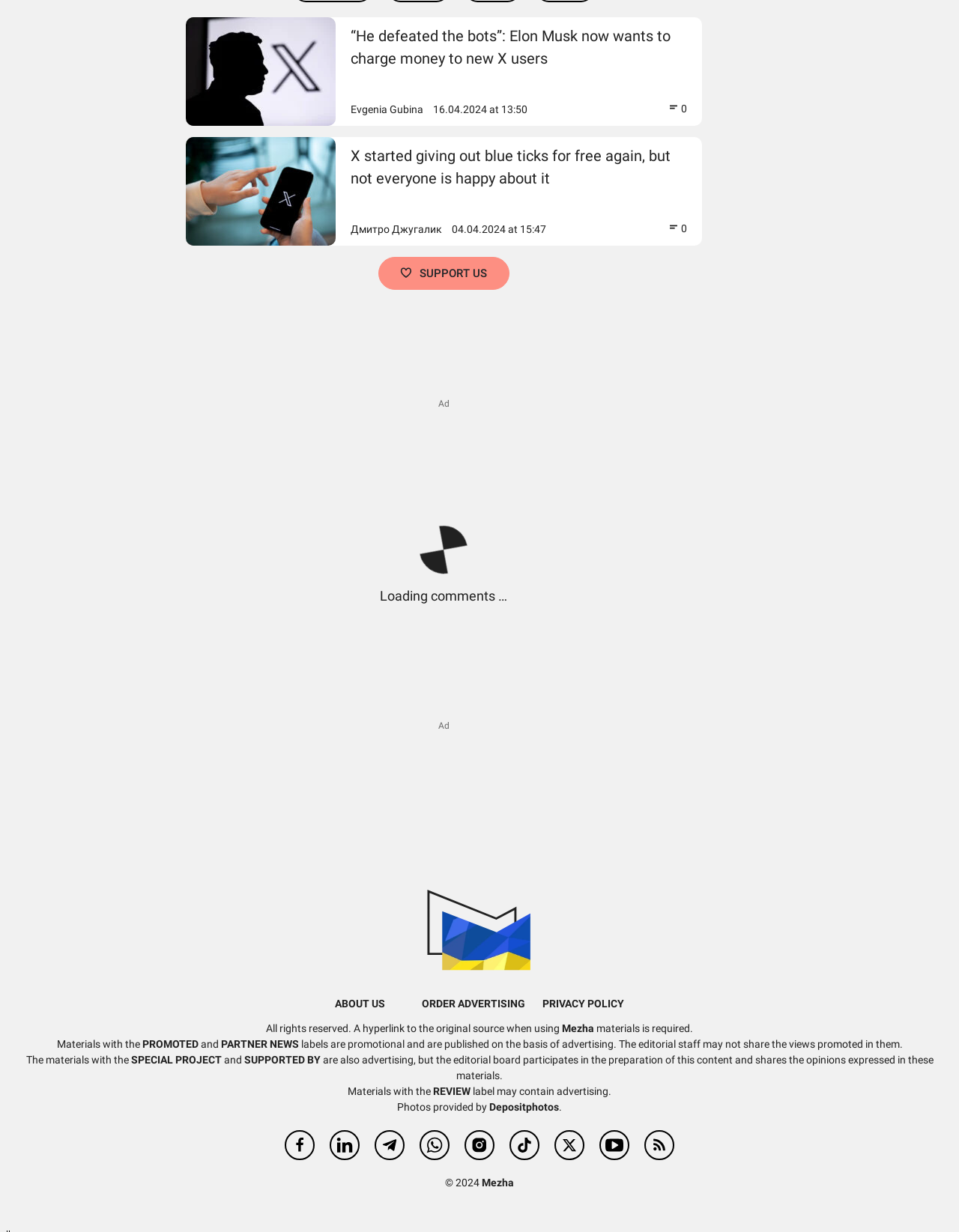Locate the bounding box coordinates of the element I should click to achieve the following instruction: "Read the article about Elon Musk".

[0.194, 0.014, 0.35, 0.102]